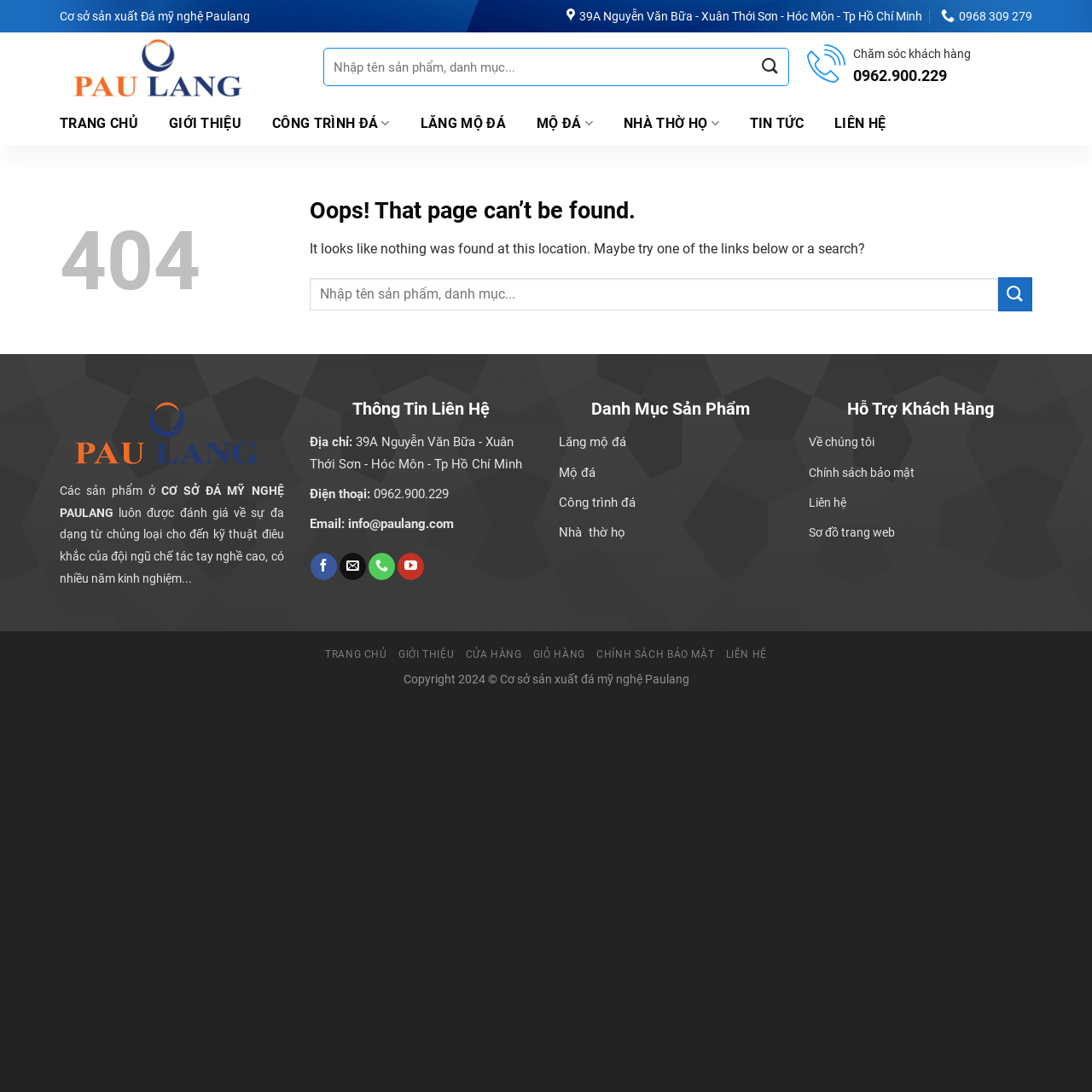What is the company name?
Analyze the image and provide a thorough answer to the question.

The company name is Paulang, which is mentioned in the header section of the webpage as 'Cơ sở sản xuất Đá mỹ nghệ Paulang'.